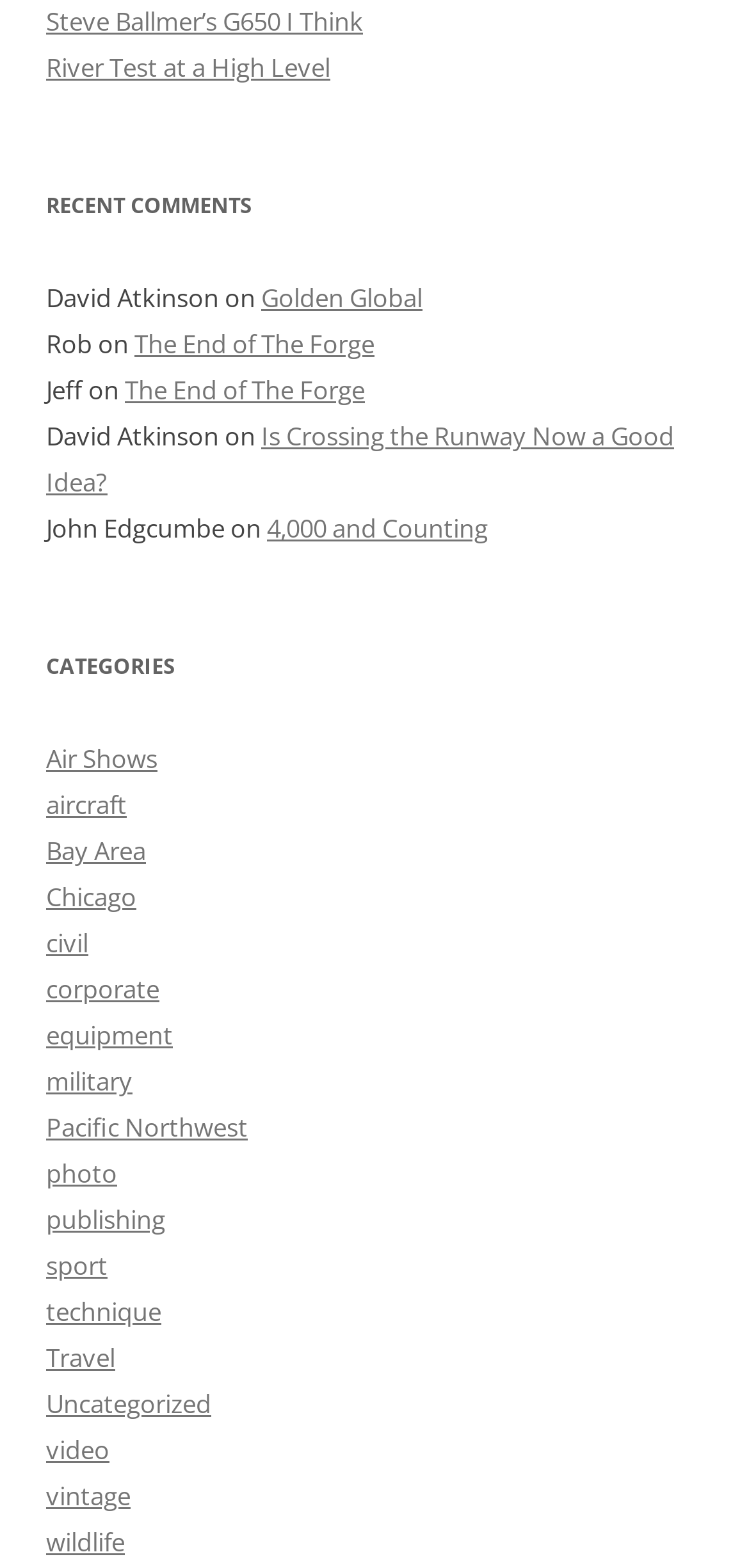Pinpoint the bounding box coordinates of the clickable area necessary to execute the following instruction: "Read the comment from 'David Atkinson'". The coordinates should be given as four float numbers between 0 and 1, namely [left, top, right, bottom].

[0.062, 0.179, 0.292, 0.201]